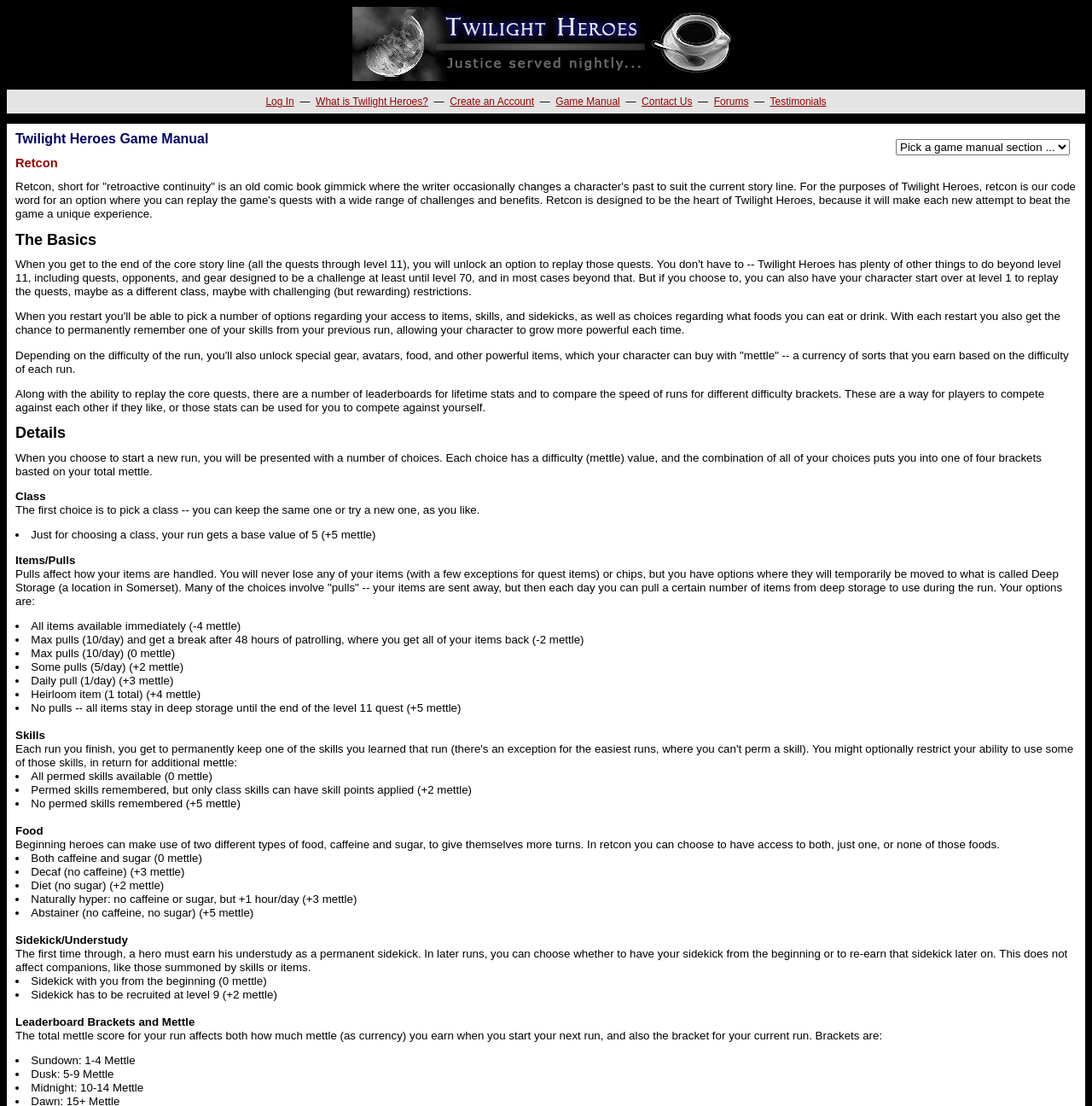What happens to items in Deep Storage?
Give a comprehensive and detailed explanation for the question.

In Retcon, items are sent to Deep Storage, but players can pull a certain number of items from Deep Storage to use during the run, with options for daily pulls or limited pulls.